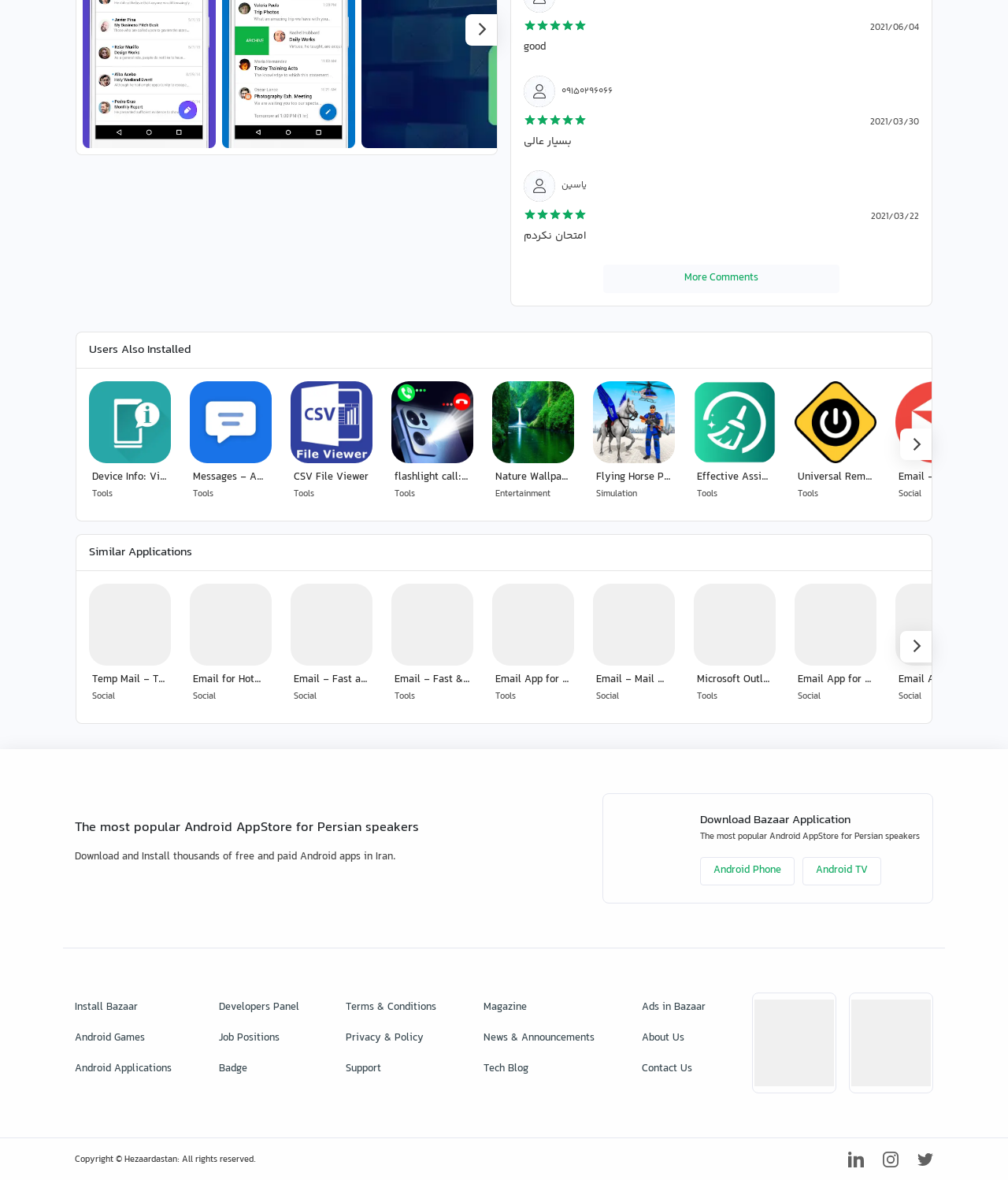Using the provided element description, identify the bounding box coordinates as (top-left x, top-left y, bottom-right x, bottom-right y). Ensure all values are between 0 and 1. Description: CSV File Viewer Tools

[0.282, 0.318, 0.376, 0.436]